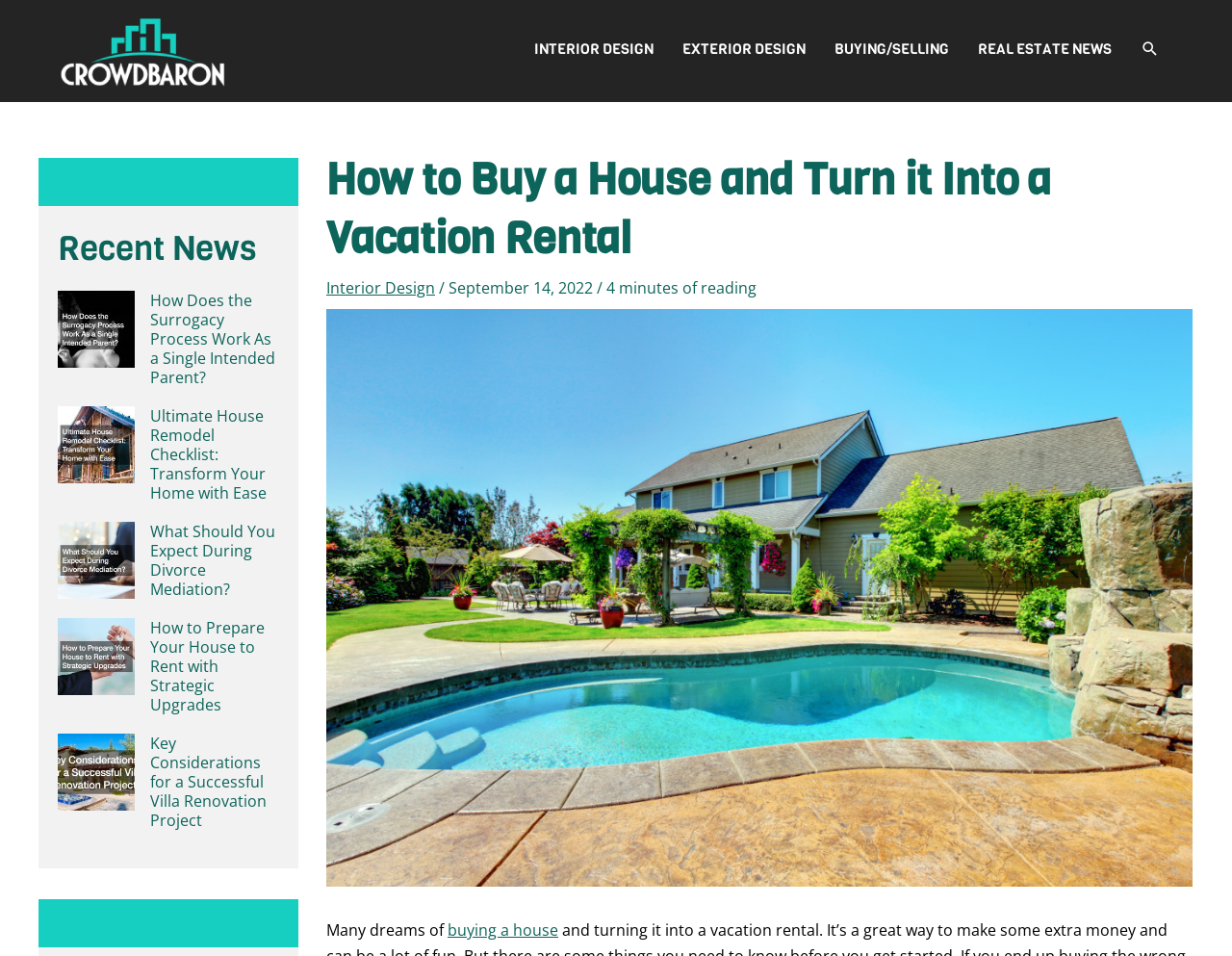Determine the bounding box coordinates of the clickable area required to perform the following instruction: "Search for something". The coordinates should be represented as four float numbers between 0 and 1: [left, top, right, bottom].

[0.926, 0.042, 0.941, 0.061]